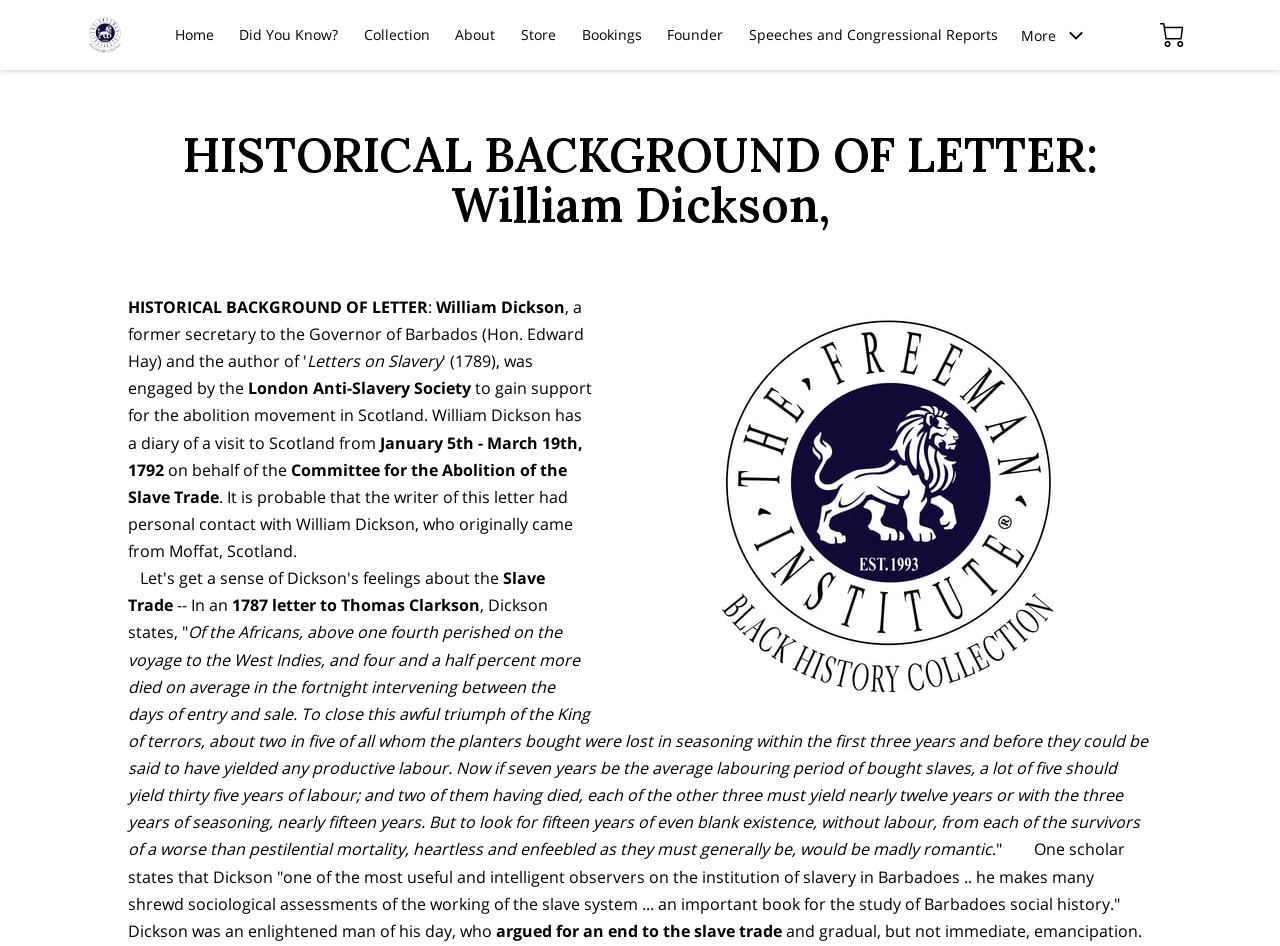Identify the bounding box coordinates of the area you need to click to perform the following instruction: "Read about 'Letters on Slavery'".

[0.24, 0.37, 0.345, 0.393]